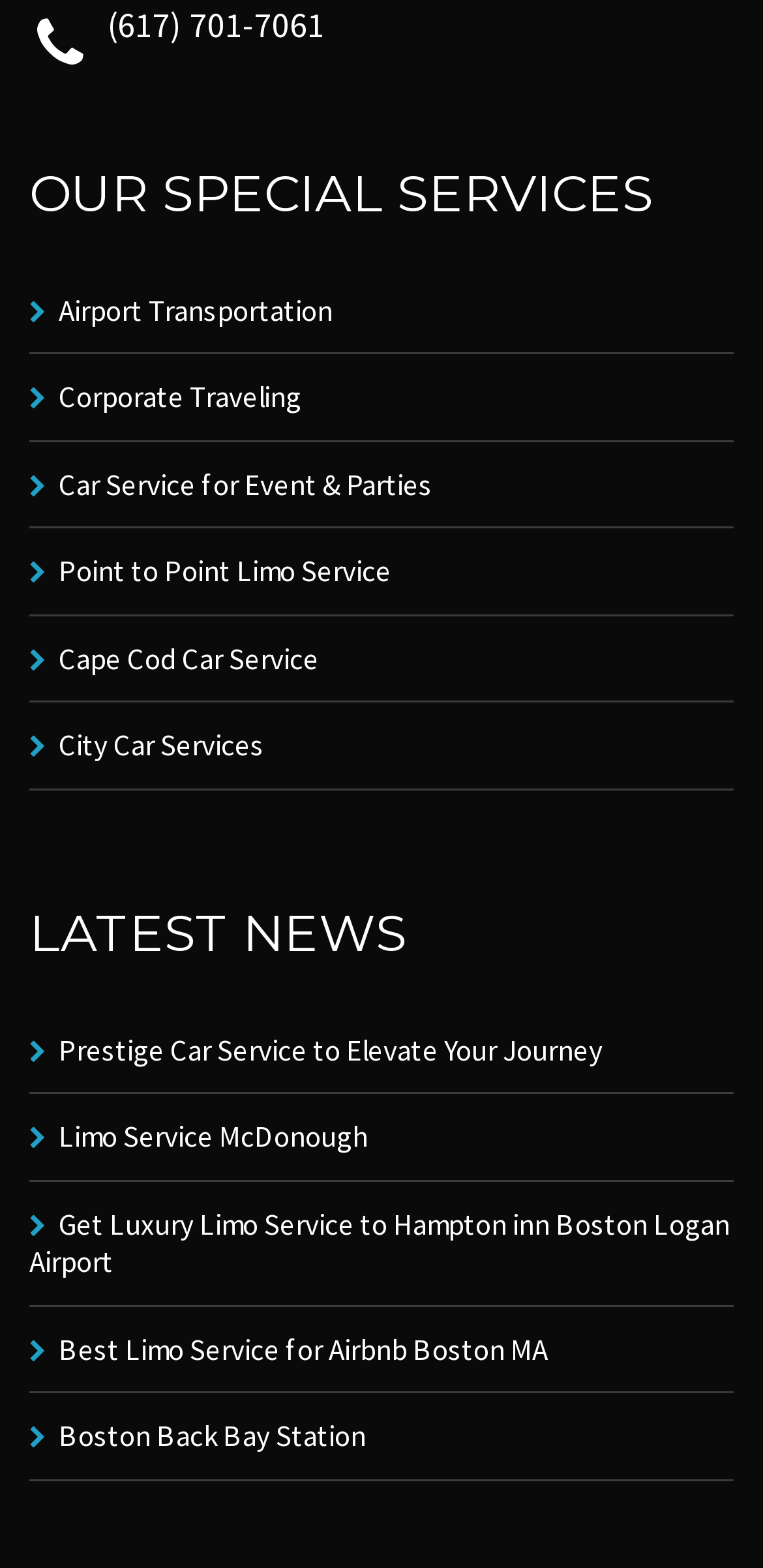Look at the image and write a detailed answer to the question: 
How many types of car services are mentioned?

I found two types of car services mentioned on the webpage: 'Cape Cod Car Service' and 'City Car Services', which suggests that there are at least two types of car services mentioned.